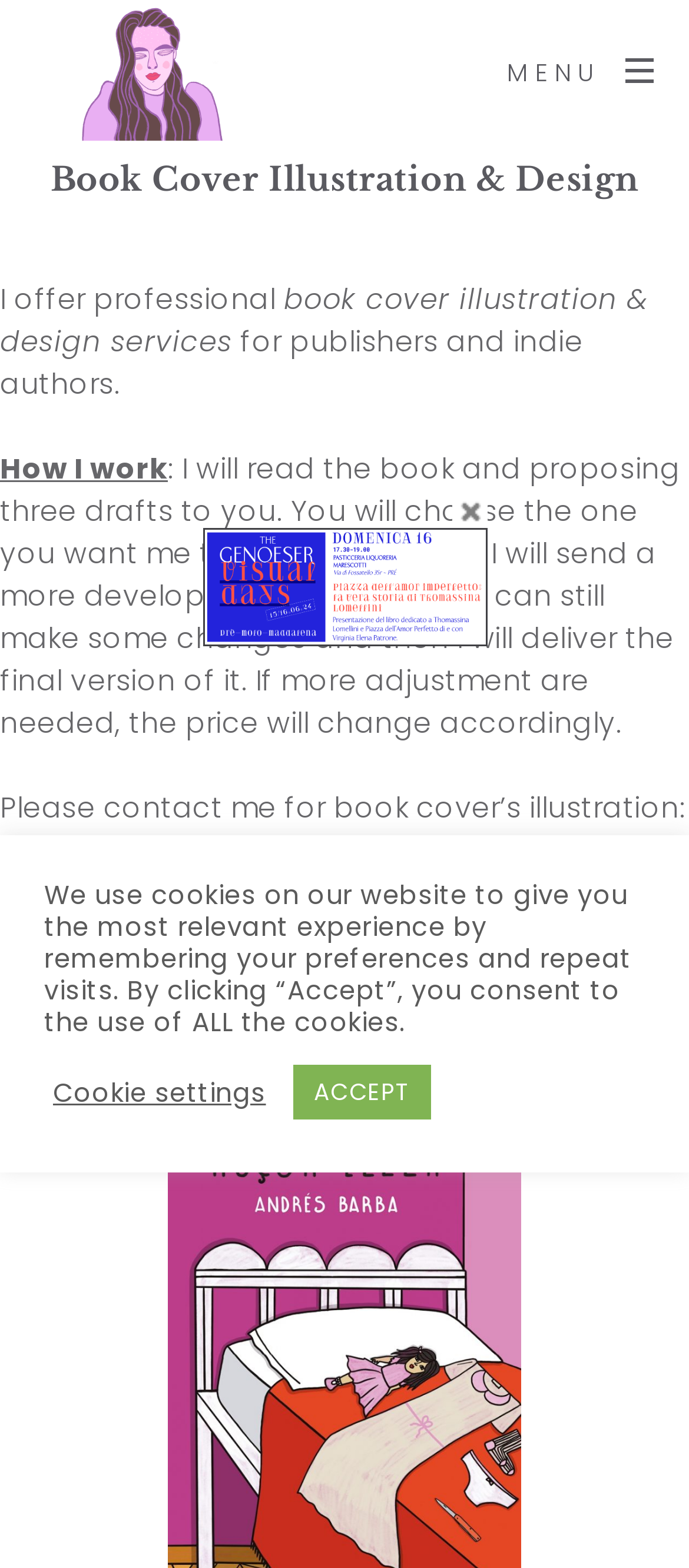Produce an elaborate caption capturing the essence of the webpage.

This webpage is about book cover illustration and design services offered by Virginia Elena Patrone. At the top right corner, there is a menu and a close button. Below that, there is a link to Virginia Elena Patrone's website, accompanied by an image of the same name. 

The main content of the webpage starts with a heading "Book Cover Illustration & Design" at the top center. Below the heading, there is a brief introduction to the service, stating that Virginia Elena Patrone offers professional book cover illustration and design services for publishers and indie authors.

Following the introduction, there is a section explaining how Virginia Elena Patrone works. This section is divided into several paragraphs, describing the process of creating a book cover illustration, from reading the book to delivering the final version.

Below the "How I work" section, there is a call-to-action, encouraging visitors to contact Virginia Elena Patrone for book cover illustration services, with an email address provided.

Next, there is a section showcasing examples of Virginia Elena Patrone's book cover designs. 

At the bottom of the webpage, there is a notification about the use of cookies on the website, with options to accept or adjust cookie settings.